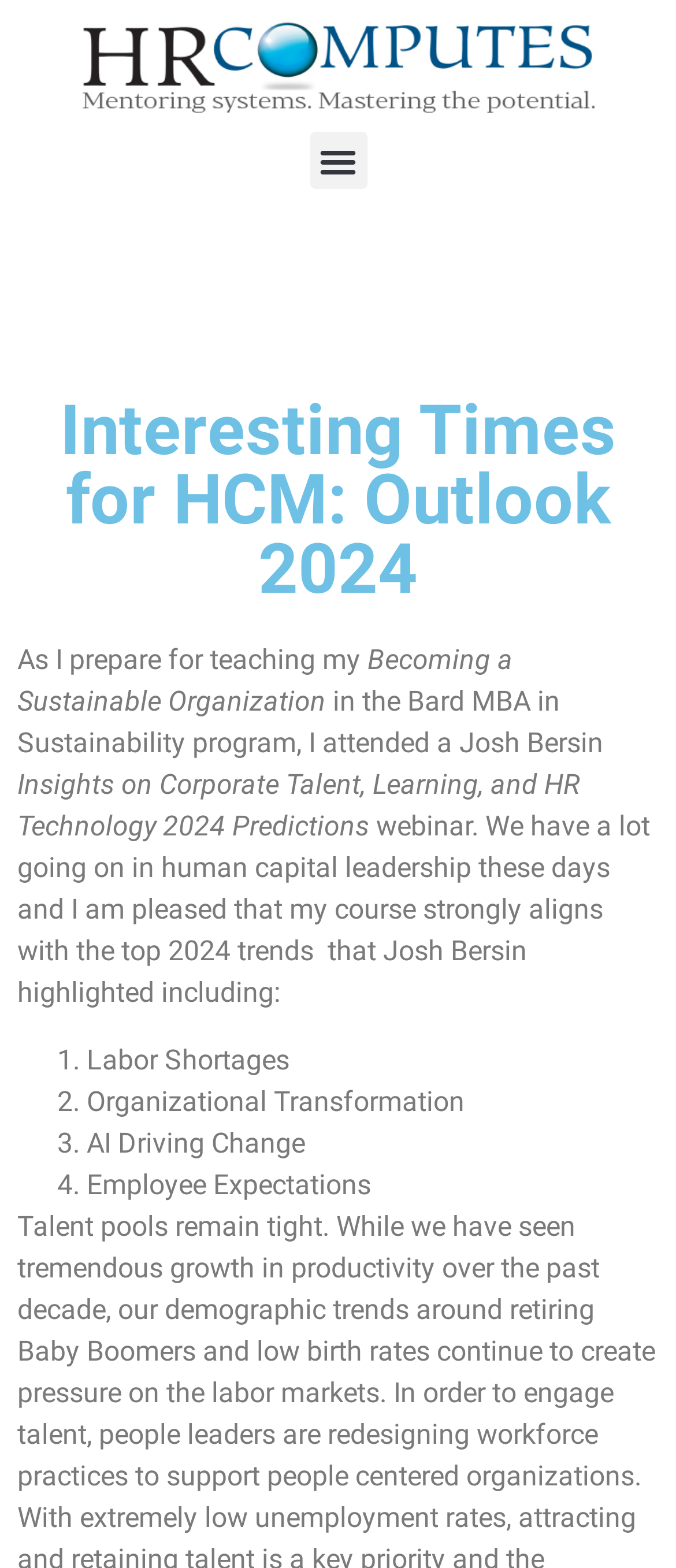Identify and provide the main heading of the webpage.

Interesting Times for HCM: Outlook 2024